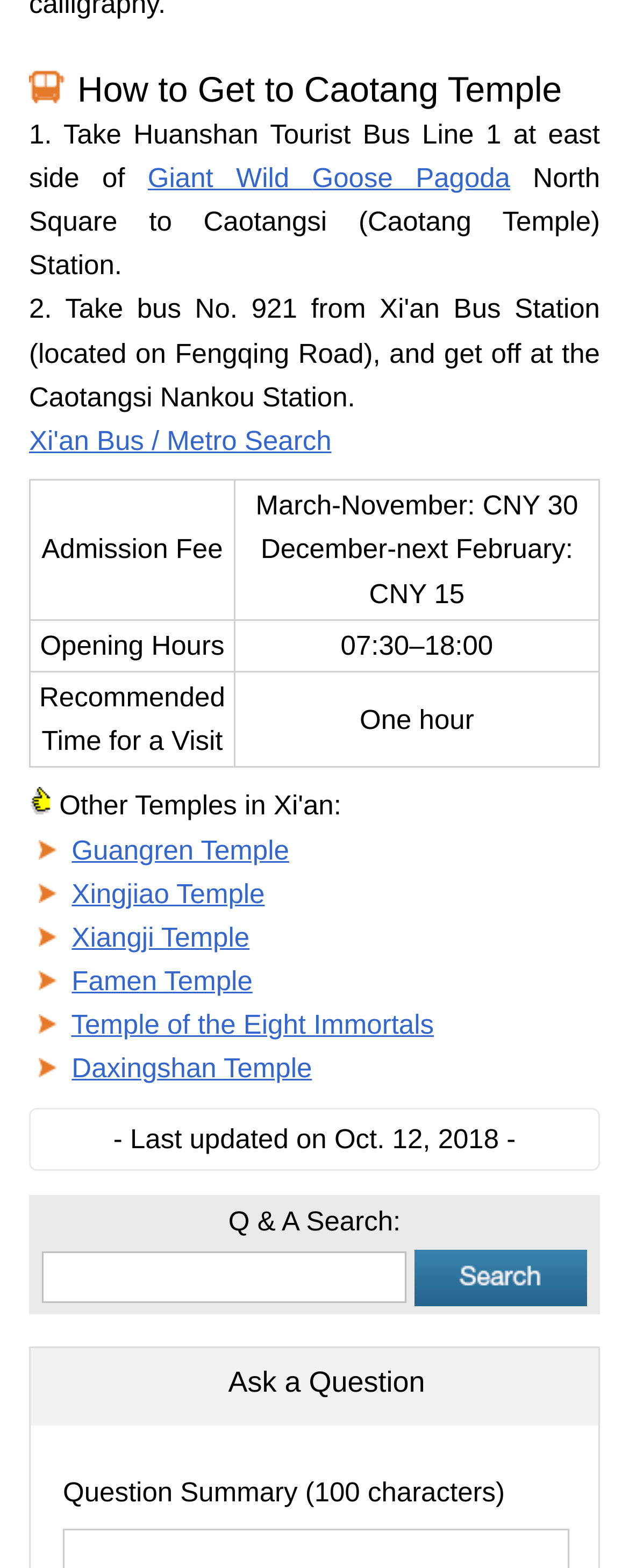Please identify the bounding box coordinates of the element I should click to complete this instruction: 'Click the link to Giant Wild Goose Pagoda'. The coordinates should be given as four float numbers between 0 and 1, like this: [left, top, right, bottom].

[0.235, 0.104, 0.811, 0.123]